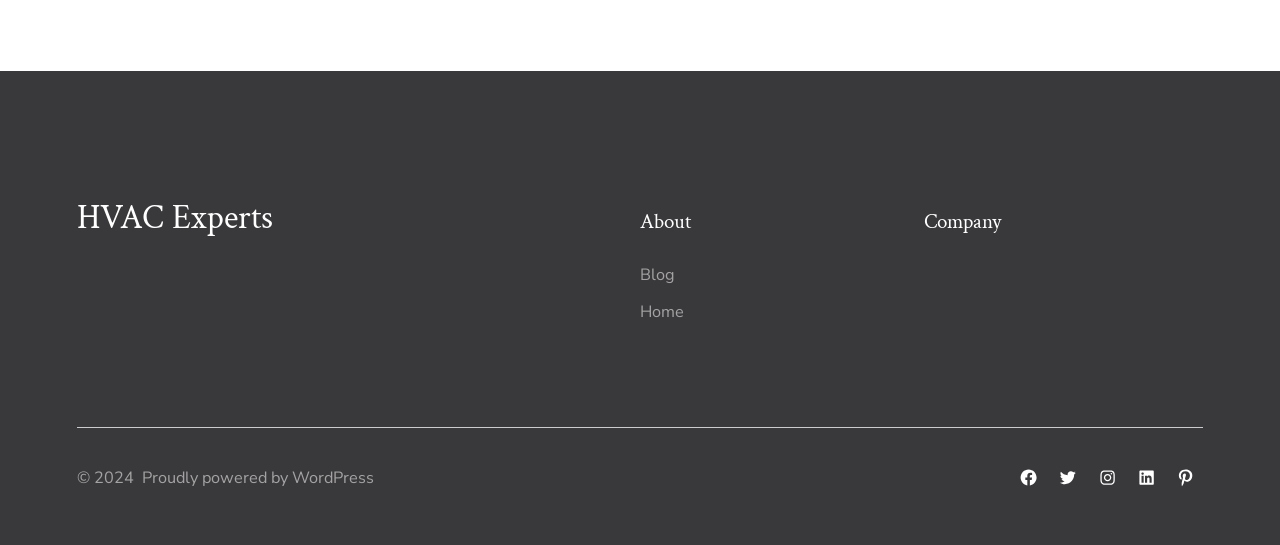Locate the bounding box coordinates of the area where you should click to accomplish the instruction: "View the company information".

[0.722, 0.381, 0.782, 0.431]